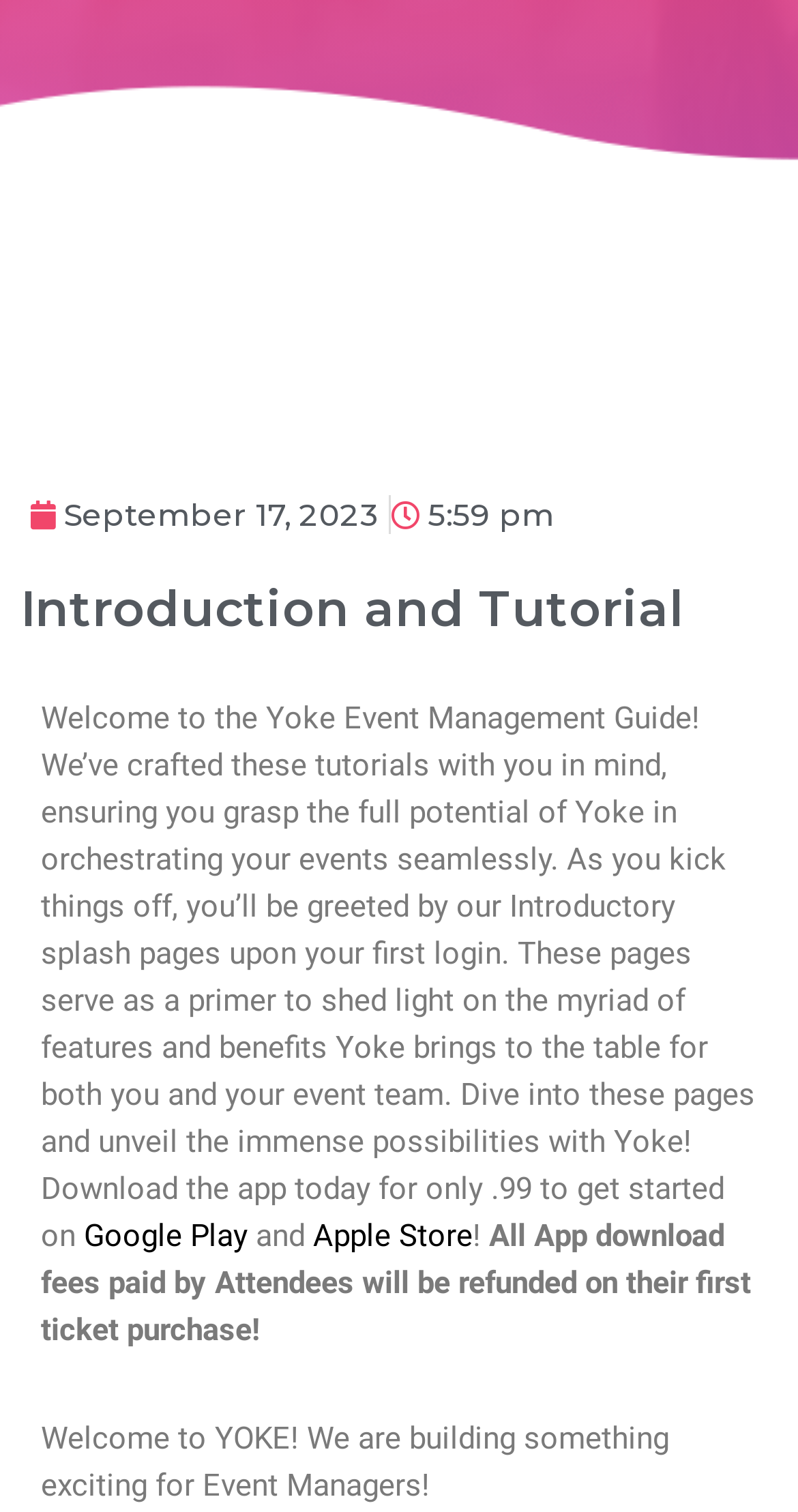Predict the bounding box of the UI element that fits this description: "September 17, 2023".

[0.026, 0.327, 0.487, 0.353]